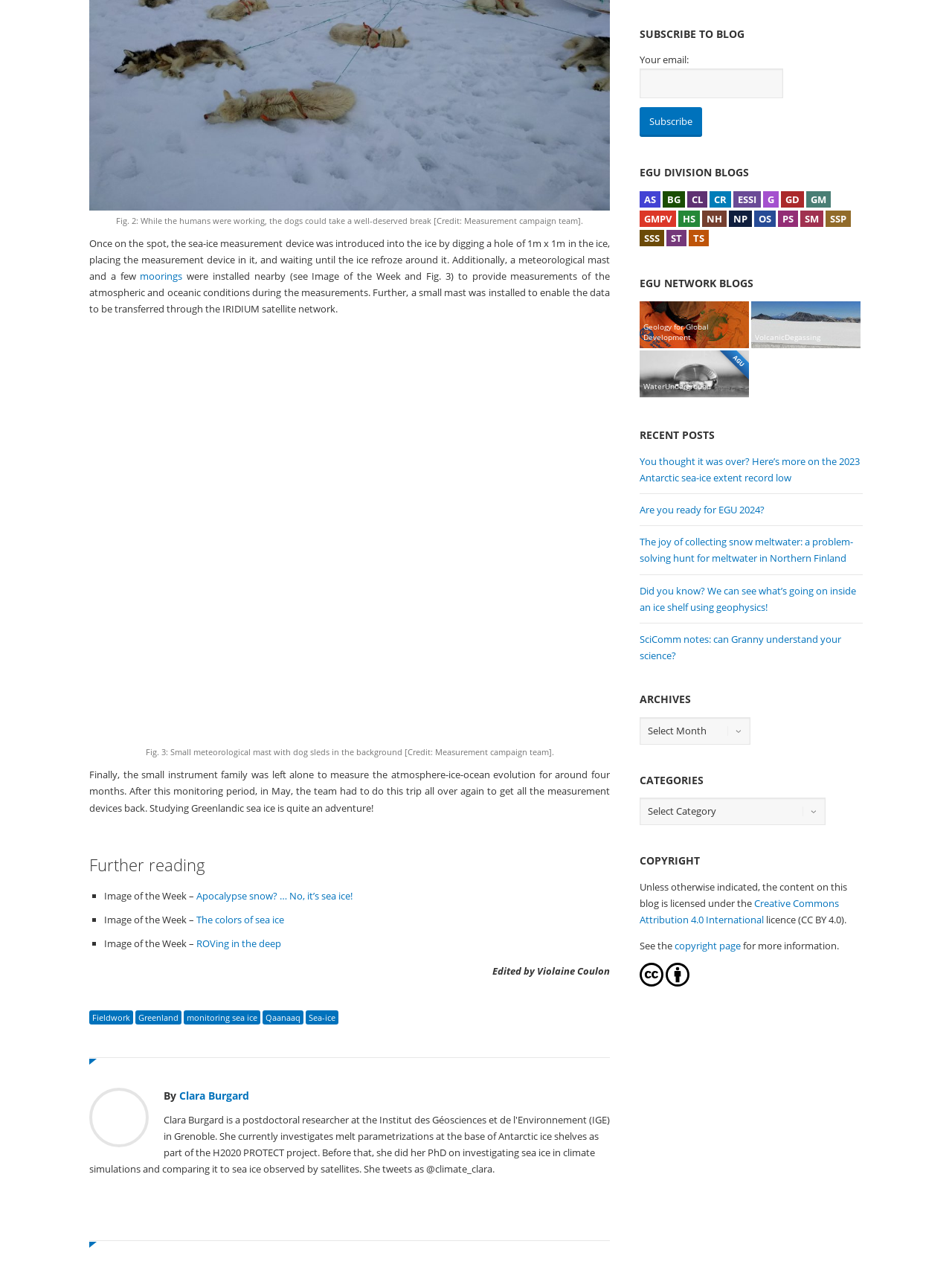Provide the bounding box coordinates, formatted as (top-left x, top-left y, bottom-right x, bottom-right y), with all values being floating point numbers between 0 and 1. Identify the bounding box of the UI element that matches the description: PS

[0.817, 0.166, 0.838, 0.179]